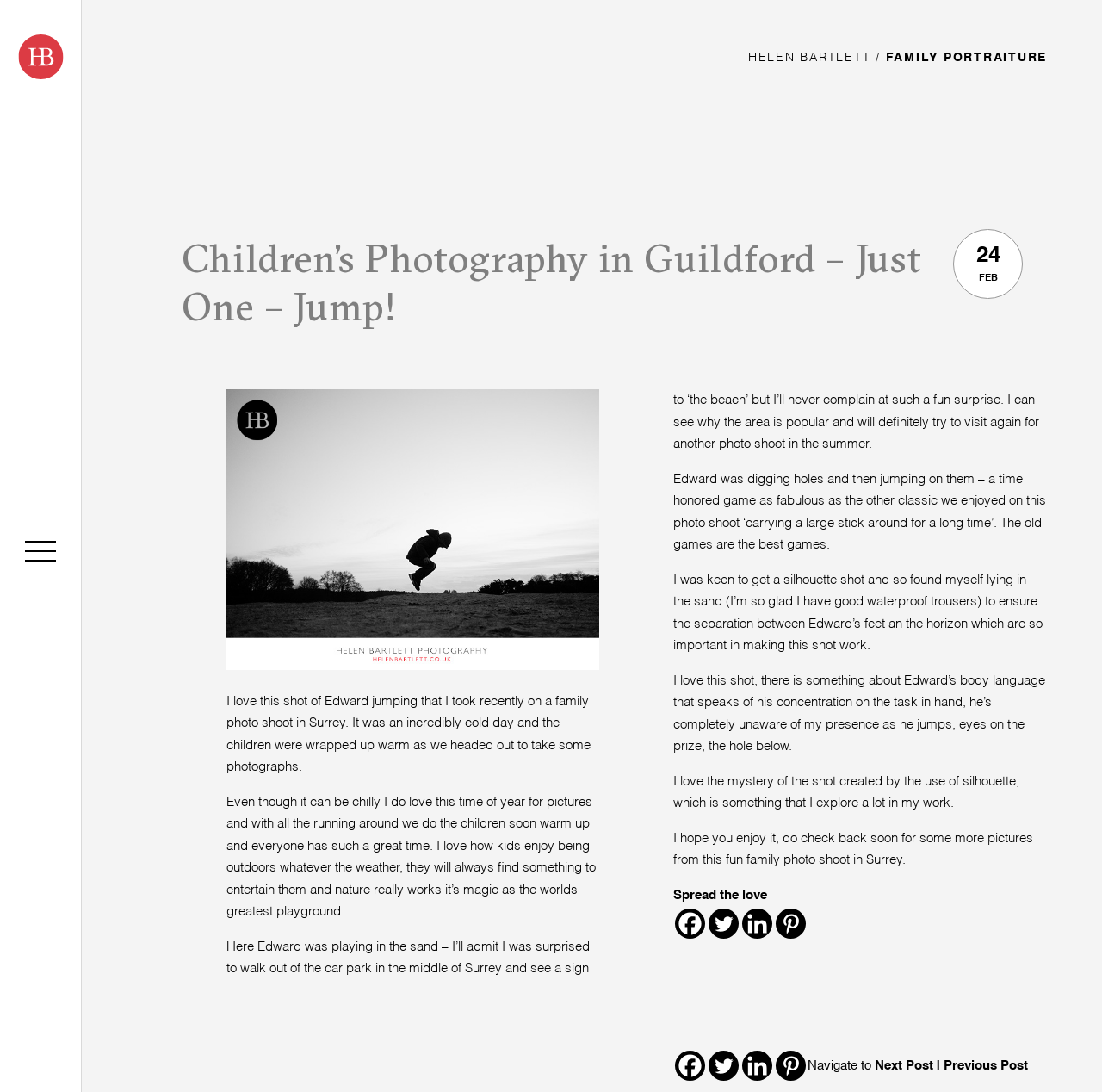Locate and extract the text of the main heading on the webpage.

Children’s Photography in Guildford – Just One – Jump!